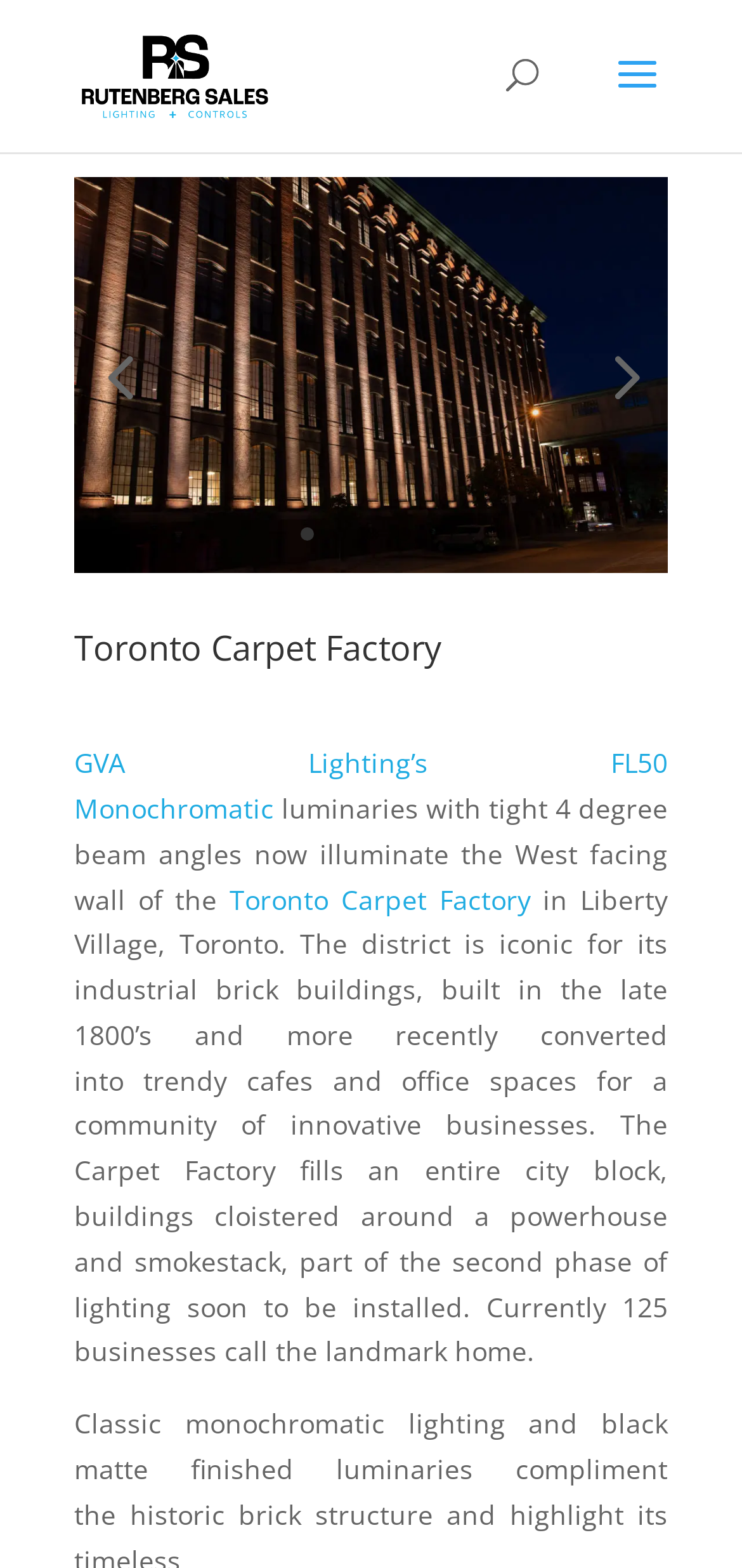What is the type of businesses in the Carpet Factory?
Answer the question with just one word or phrase using the image.

innovative businesses